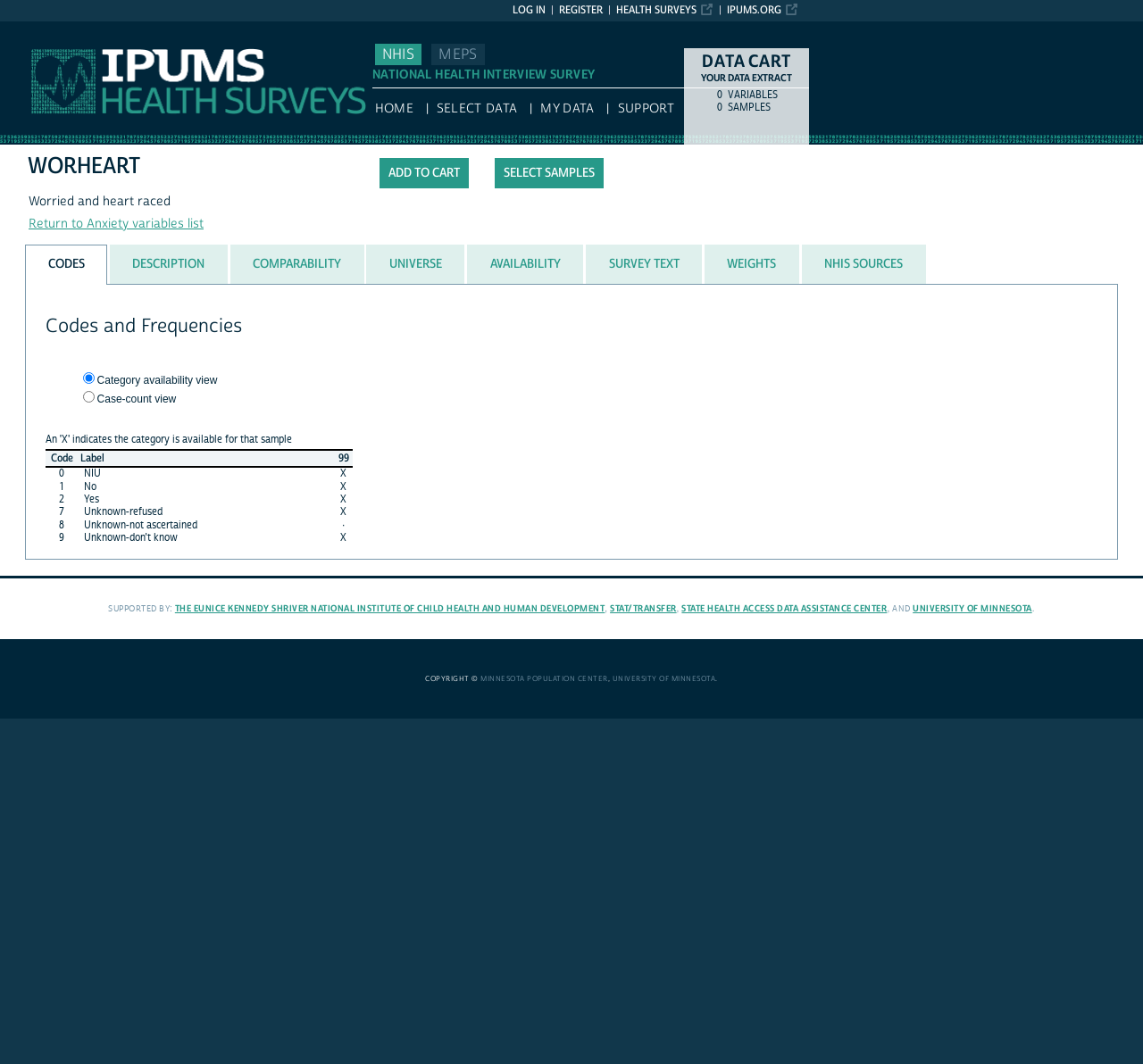Pinpoint the bounding box coordinates of the clickable element to carry out the following instruction: "Select the 'DESCRIPTION' tab."

[0.096, 0.23, 0.199, 0.267]